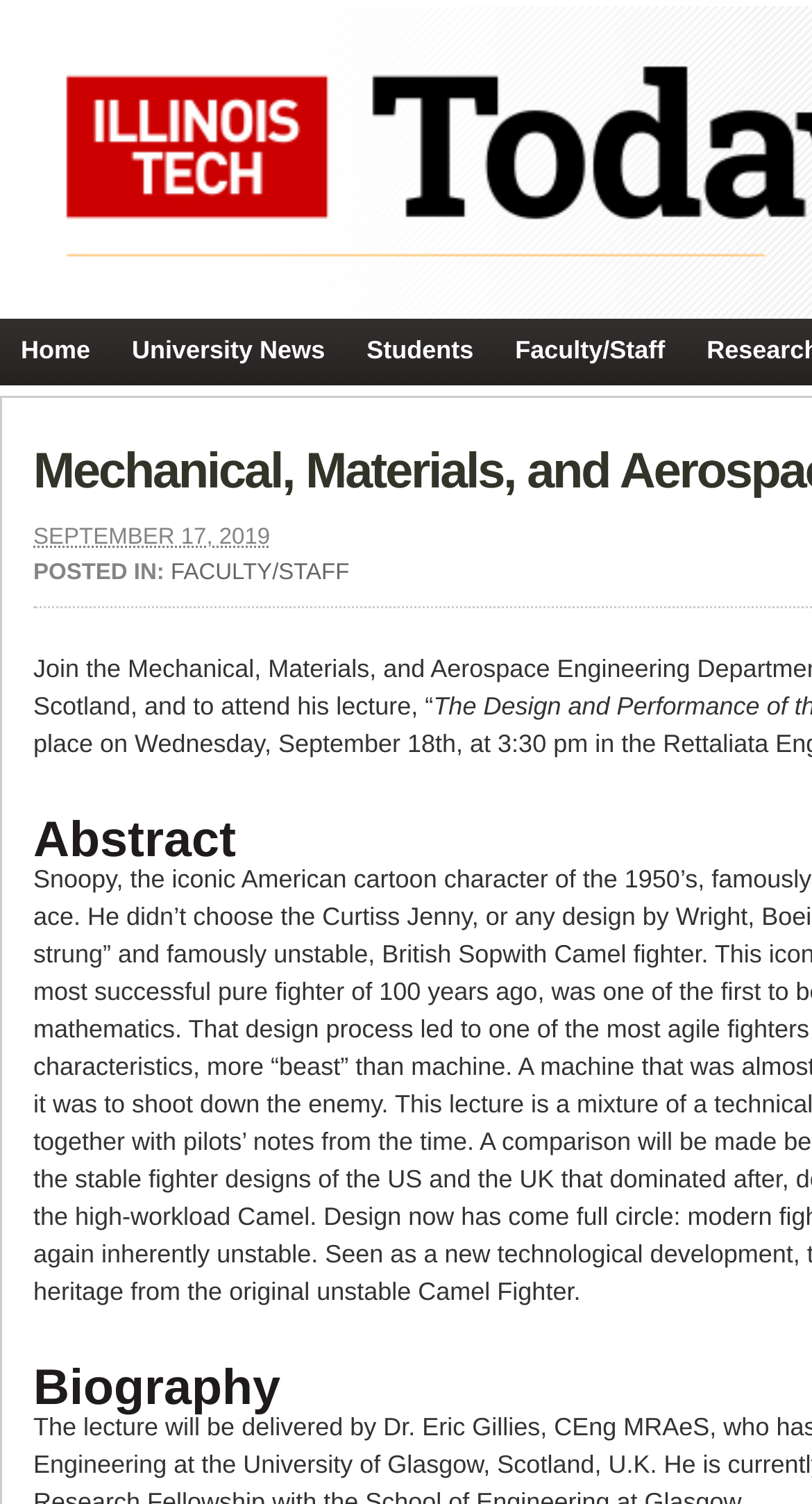Locate the bounding box coordinates for the element described below: "Home". The coordinates must be four float values between 0 and 1, formatted as [left, top, right, bottom].

[0.0, 0.212, 0.137, 0.255]